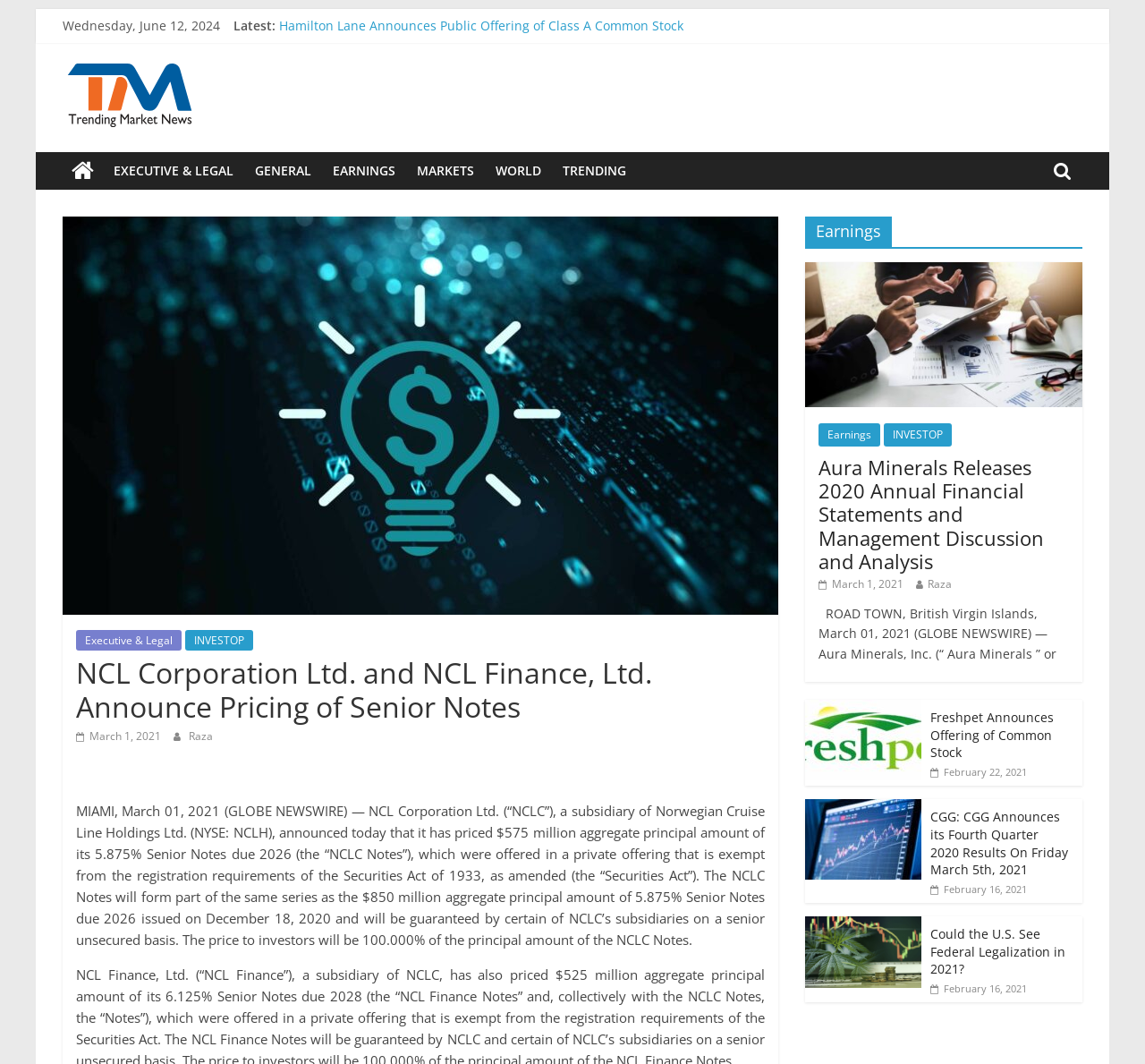What is the name of the company that announced pricing of senior notes?
Using the information from the image, give a concise answer in one word or a short phrase.

NCL Corporation Ltd.